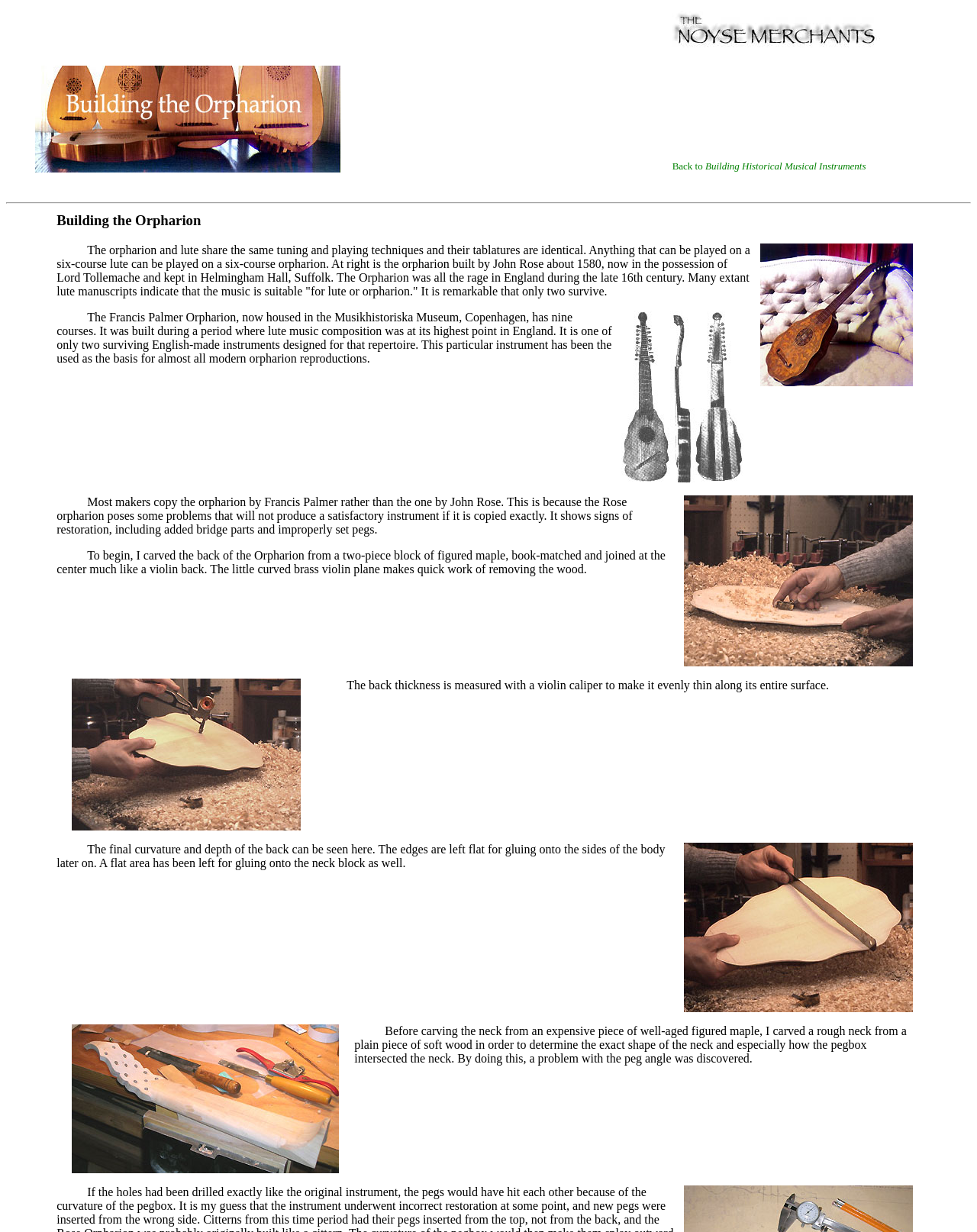Generate a comprehensive description of the webpage content.

This webpage is about building an Orpharion, a historical musical instrument. At the top, there is a table with two rows, each containing two cells. The first cell in the first row is empty, while the second cell displays an image of a baroque guitar. The first cell in the second row is also empty, but the second cell contains a link to "Back to Building Historical Musical Instruments". 

Below the table, there is a horizontal separator line. Following the separator, there is a heading "Building the Orpharion". To the right of the heading, there are three images arranged vertically. 

Below the images, there is a block of text describing the Francis Palmer Orpharion, a historical instrument housed in the Musikhistoriska Museum, Copenhagen. The text explains that this instrument has been used as the basis for almost all modern orpharion reproductions. 

Next, there is another block of text discussing the problems with copying the orpharion by John Rose, which is why most makers prefer to copy the Francis Palmer orpharion instead. 

The webpage then describes the process of building an Orpharion, with several blocks of text and accompanying images. The text explains how the back of the Orpharion is carved from a two-piece block of figured maple, and how the back thickness is measured with a violin caliper. The images show the different stages of the carving process, including the final curvature and depth of the back. 

Finally, there is a block of text discussing how the neck of the Orpharion is carved, with an accompanying image showing the rough neck carved from a plain piece of soft wood.